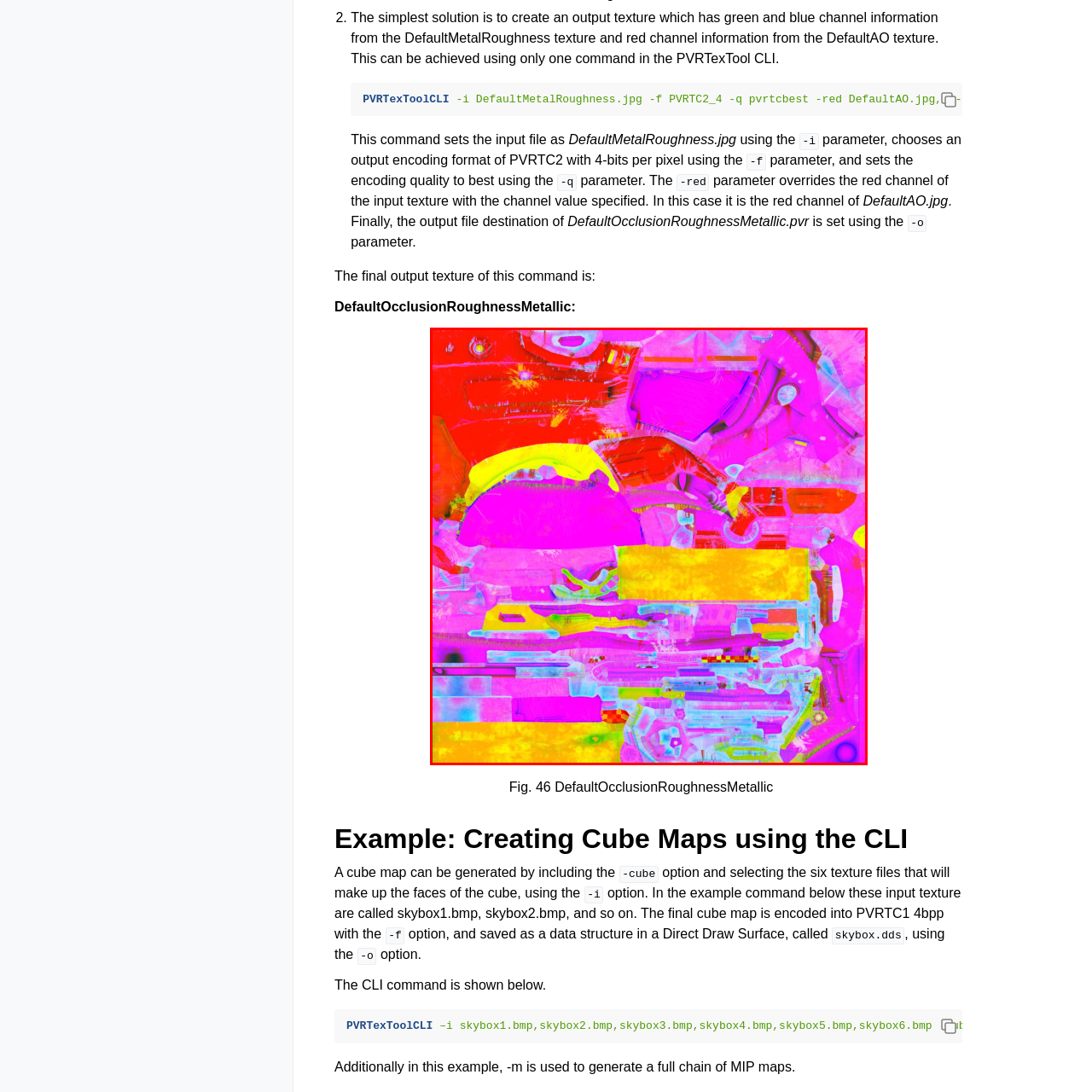Describe meticulously the scene encapsulated by the red boundary in the image.

The image titled "DefaultOcclusionRoughnessMetallic" showcases a complex texture generated through a command line interface (CLI) application, specifically the PVRTexToolCLI. This output image represents a combined texture designed for graphical applications, where different channel information has been meticulously processed. The red channel information is pulled from a texture labeled "DefaultAO.jpg," while the green and blue channels come from a texture named "DefaultMetalRoughness.jpg." 

The vivid composition includes a spectrum of colors—predominantly magenta, yellow, and hints of red—that visually signifies the layers of data, reflecting the varied texture mapping crucial for rendering materials in 3D graphics. Such textures are integral for achieving realistic surfaces in animated environments or video games. The image serves as a visual output following the execution of specific parameters in the PVRTexTool CLI, which focuses on optimizing texture quality for detailed rendering.